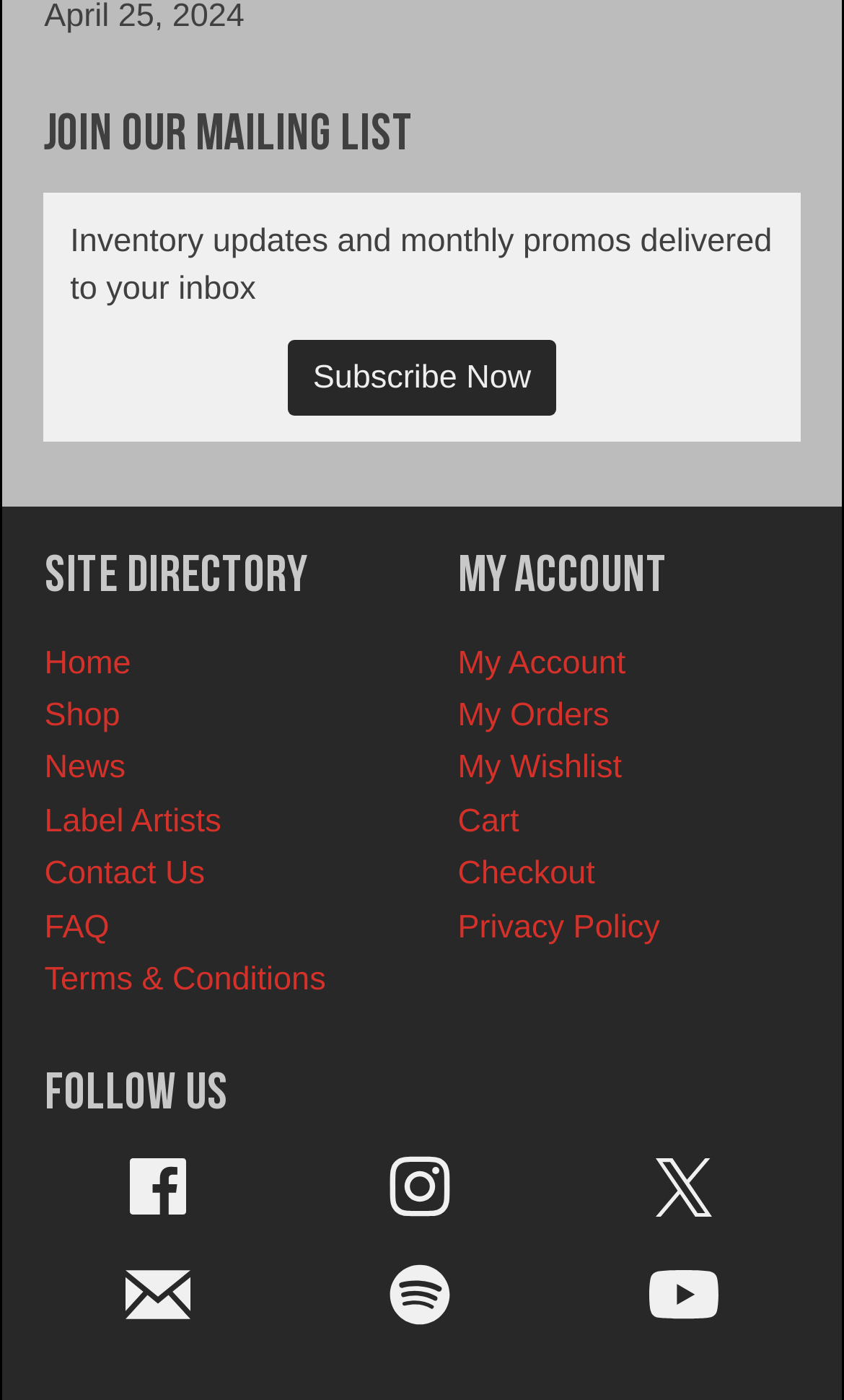What is the purpose of the 'Subscribe Now' button?
Using the picture, provide a one-word or short phrase answer.

To join the mailing list